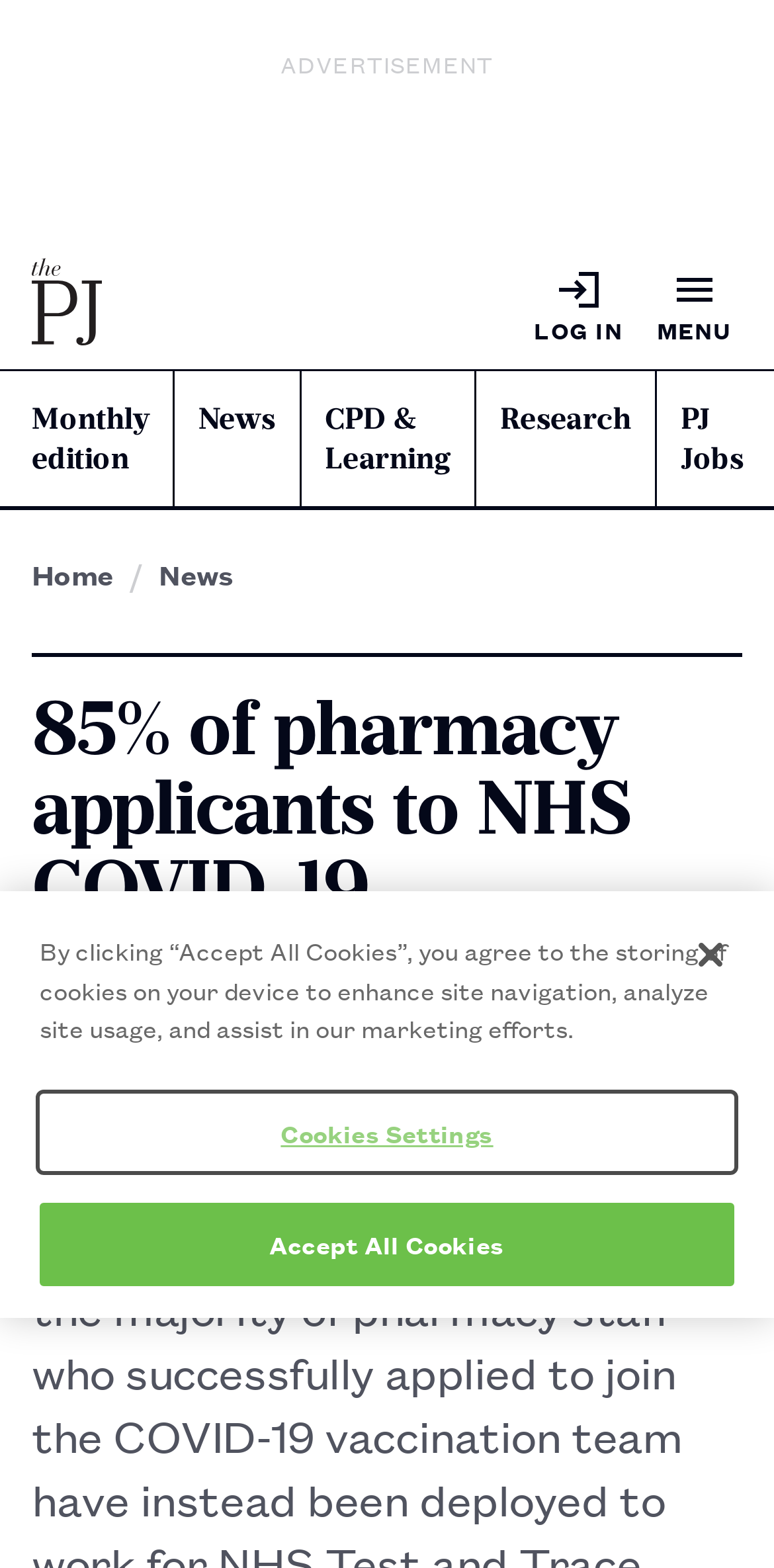Give a one-word or short-phrase answer to the following question: 
Where is the search function located?

Not found